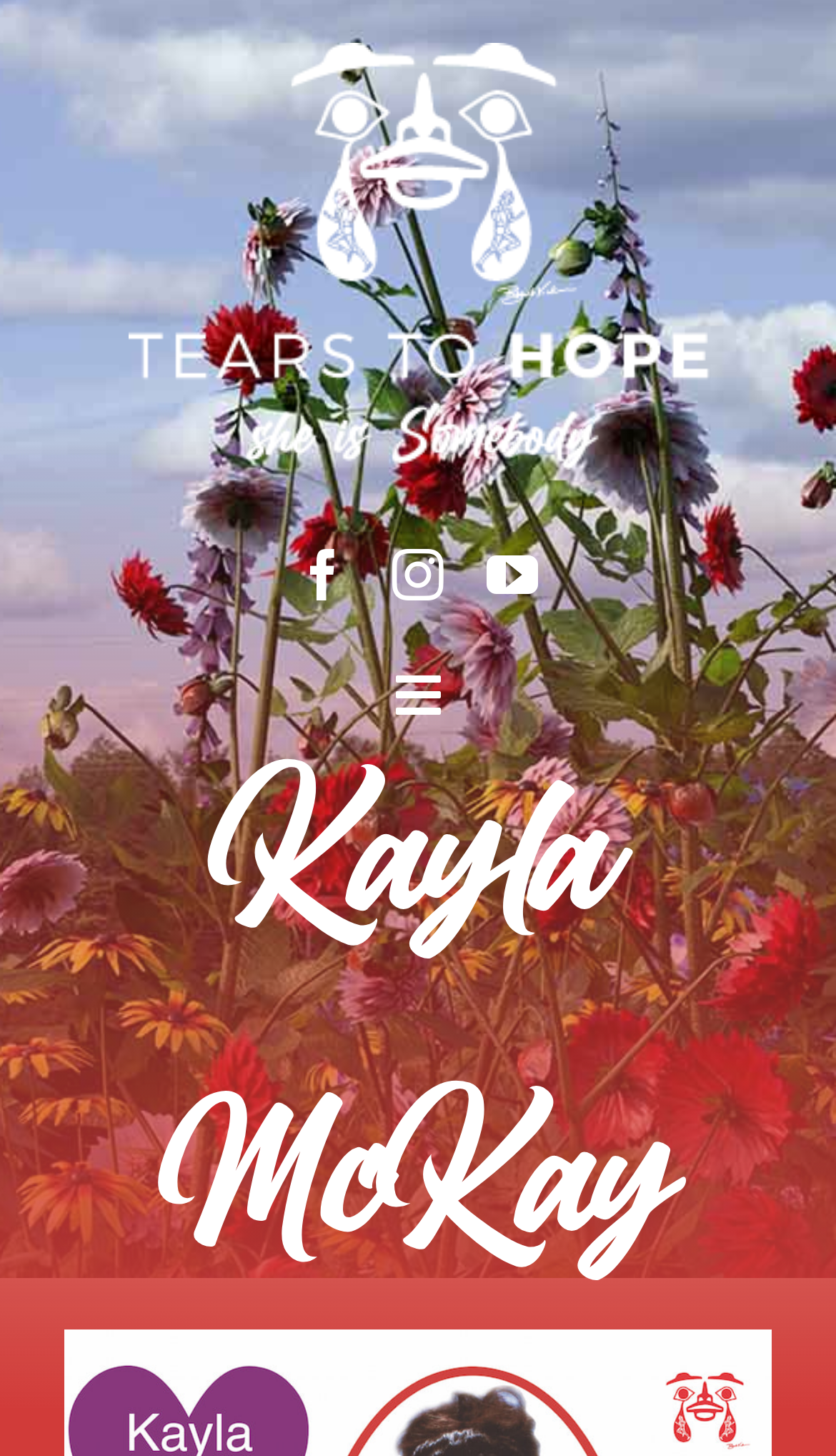Find the coordinates for the bounding box of the element with this description: "aria-label="Brand – Horz"".

[0.153, 0.027, 0.847, 0.056]